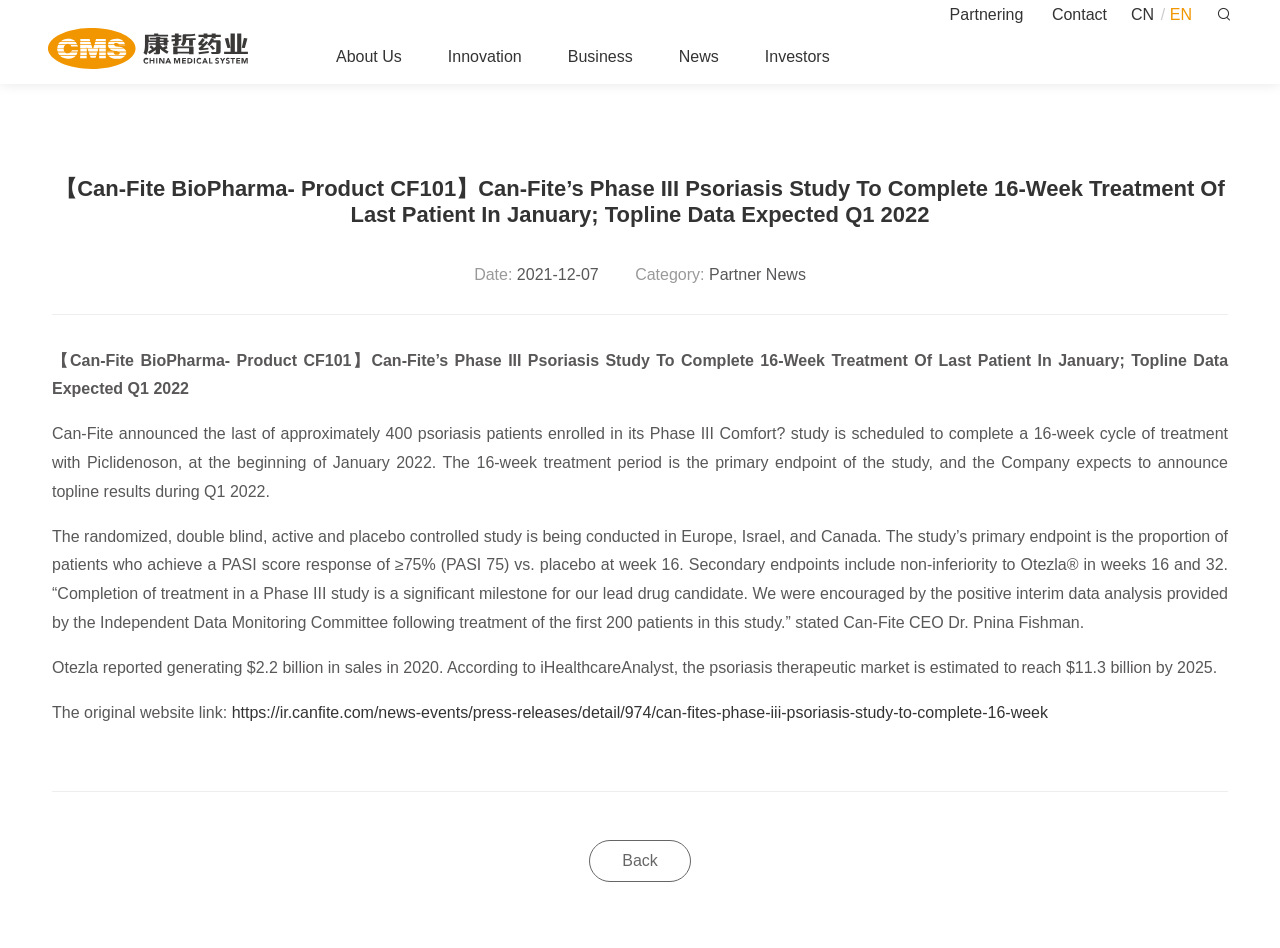Please locate the bounding box coordinates of the element that needs to be clicked to achieve the following instruction: "Click on the 'About Us' link". The coordinates should be four float numbers between 0 and 1, i.e., [left, top, right, bottom].

[0.262, 0.031, 0.314, 0.089]